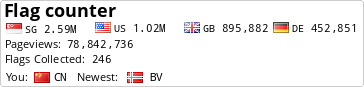Please look at the image and answer the question with a detailed explanation: How many countries are represented on the Flag Counter?

The Flag Counter has collected flags from 246 distinct countries, which is indicated on the counter itself, showing the global reach of the website.